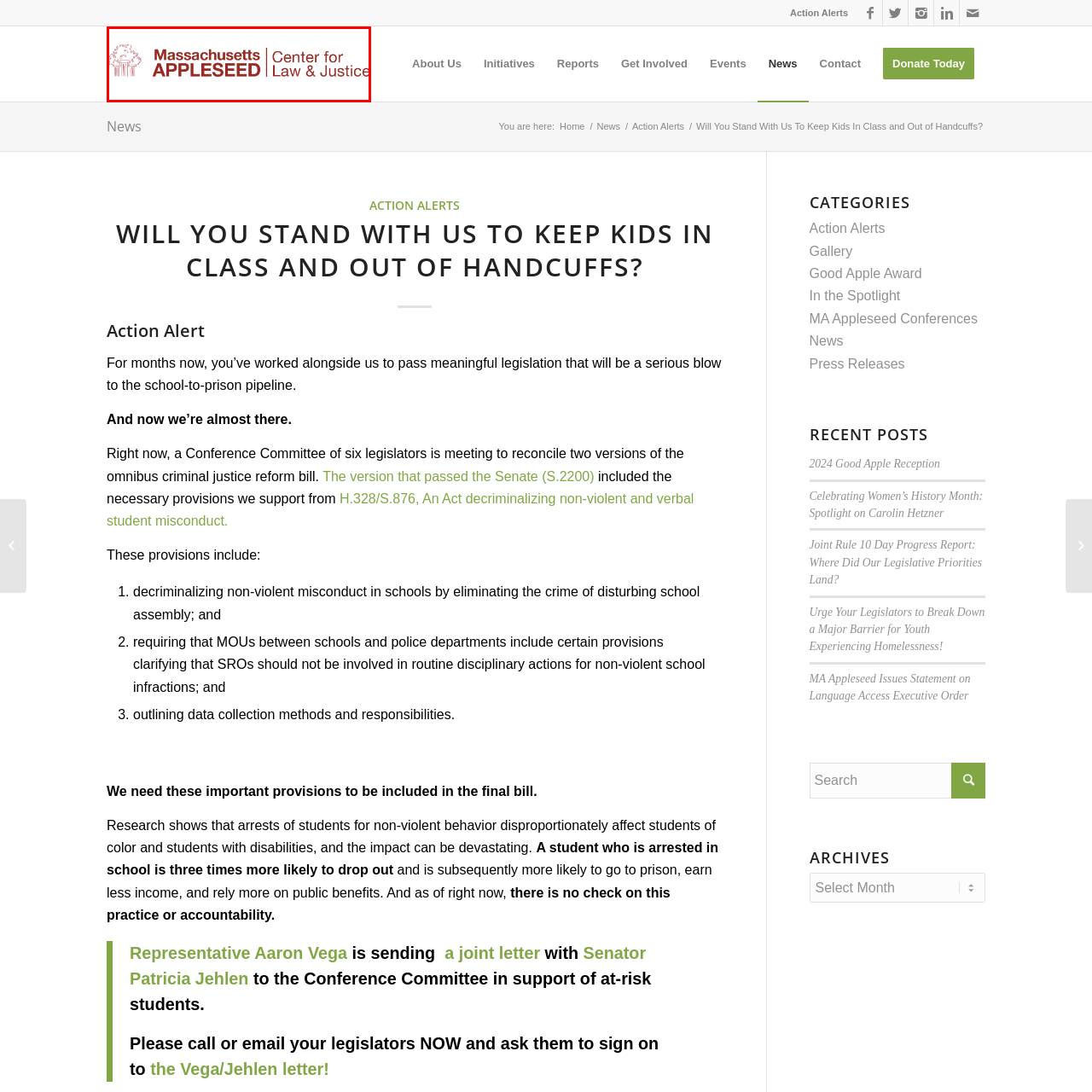Detail the scene within the red-bordered box in the image, including all relevant features and actions.

The image represents the logo of "Massachusetts Appleseed Center for Law & Justice," emphasizing the organization's focus on advocacy and legal reform. The design features the name "Massachusetts Appleseed" prominently, suggesting a commitment to improving justice and equality within the state. Accompanying the name is a visual element—a stylized apple tree—which symbolizes growth, education, and the nurturing of community values. This logo encapsulates the mission of Massachusetts Appleseed to engage and educate the public on important legal issues, particularly those affecting children's rights and the prevention of the school-to-prison pipeline.